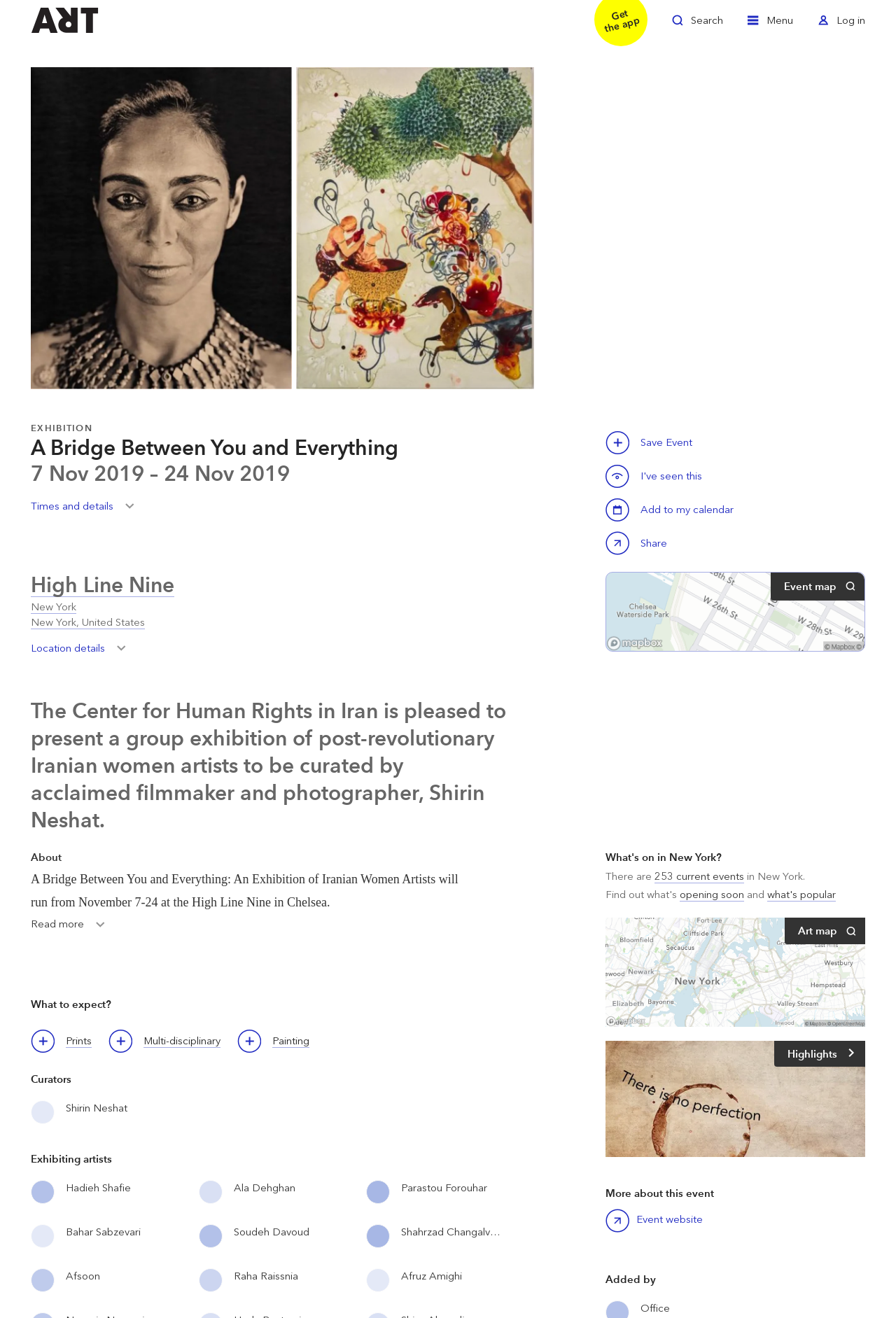Explain the webpage's design and content in an elaborate manner.

This webpage is about an art exhibition titled "A Bridge Between You and Everything" at High Line Nine in New York. The exhibition is curated by Shirin Neshat and features post-revolutionary Iranian women artists. 

At the top of the page, there are three links: "Welcome to ArtRabbit", "Toggle Search", and "Toggle Menu". Below these links, there are two images: a portrait of Shirin Neshat and an artwork by Shiva Ahmadi. 

The main content of the page is divided into sections. The first section provides details about the exhibition, including the title, dates, and location. There are also buttons to toggle the times and details, save the event, and share it. 

The next section is about the location, High Line Nine, with a link to more information. Below this, there is a paragraph describing the exhibition, followed by a section about what to expect. 

The curators and exhibiting artists are listed in separate sections. Each artist has a link to their profile and a button to save or follow them. The artists listed include Hadieh Shafie, Ala Dehghan, Parastou Forouhar, Bahar Sabzevari, Soudeh Davoud, Shahrzad Changalvaee, Afsoon, Raha Raissnia, and Afruz Amighi. 

At the bottom of the page, there is a section titled "What's on in New York?" with links to current events, upcoming events, and popular events in New York.